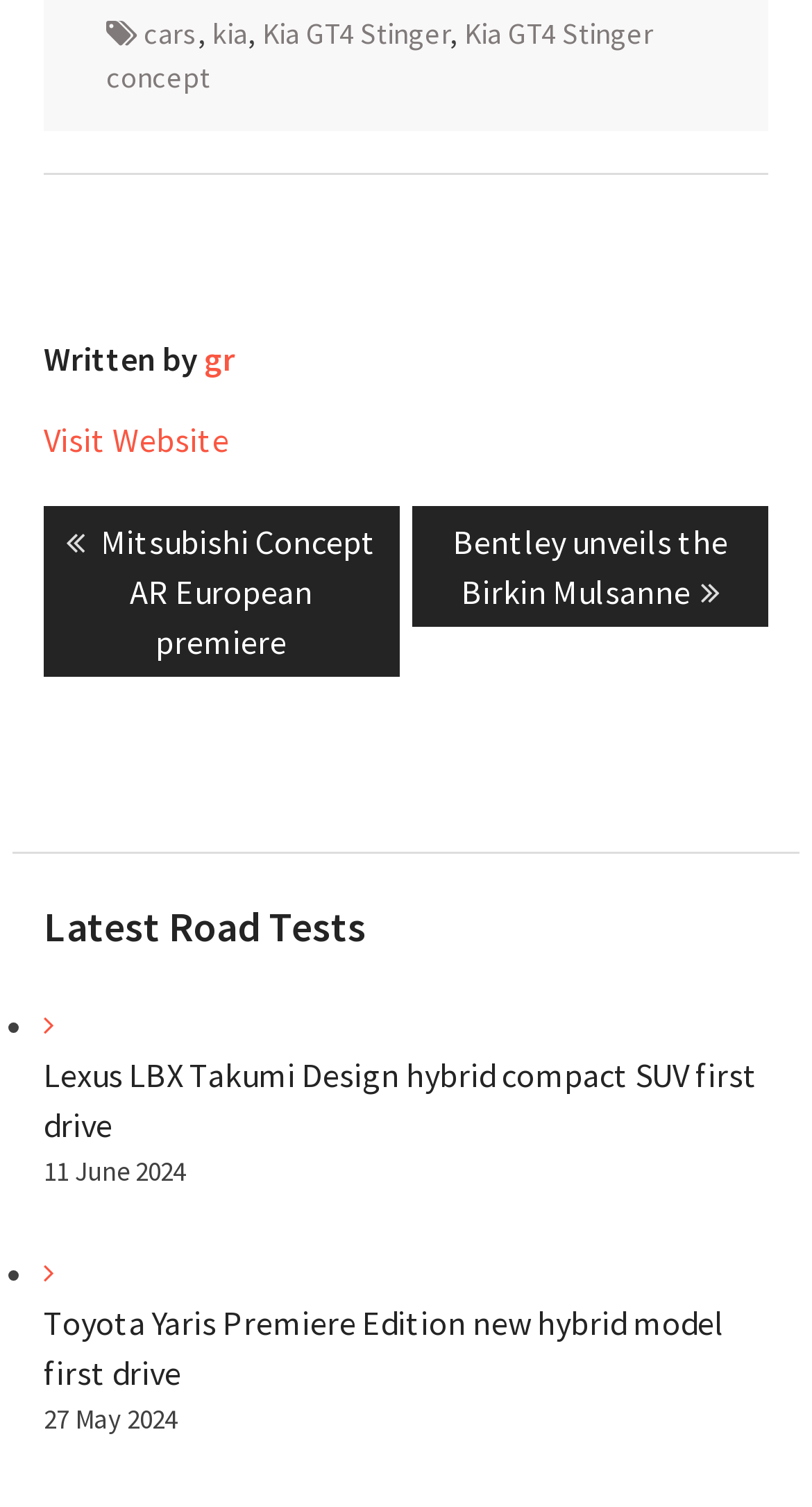Determine the bounding box for the UI element described here: "Kia GT4 Stinger".

[0.323, 0.01, 0.553, 0.035]